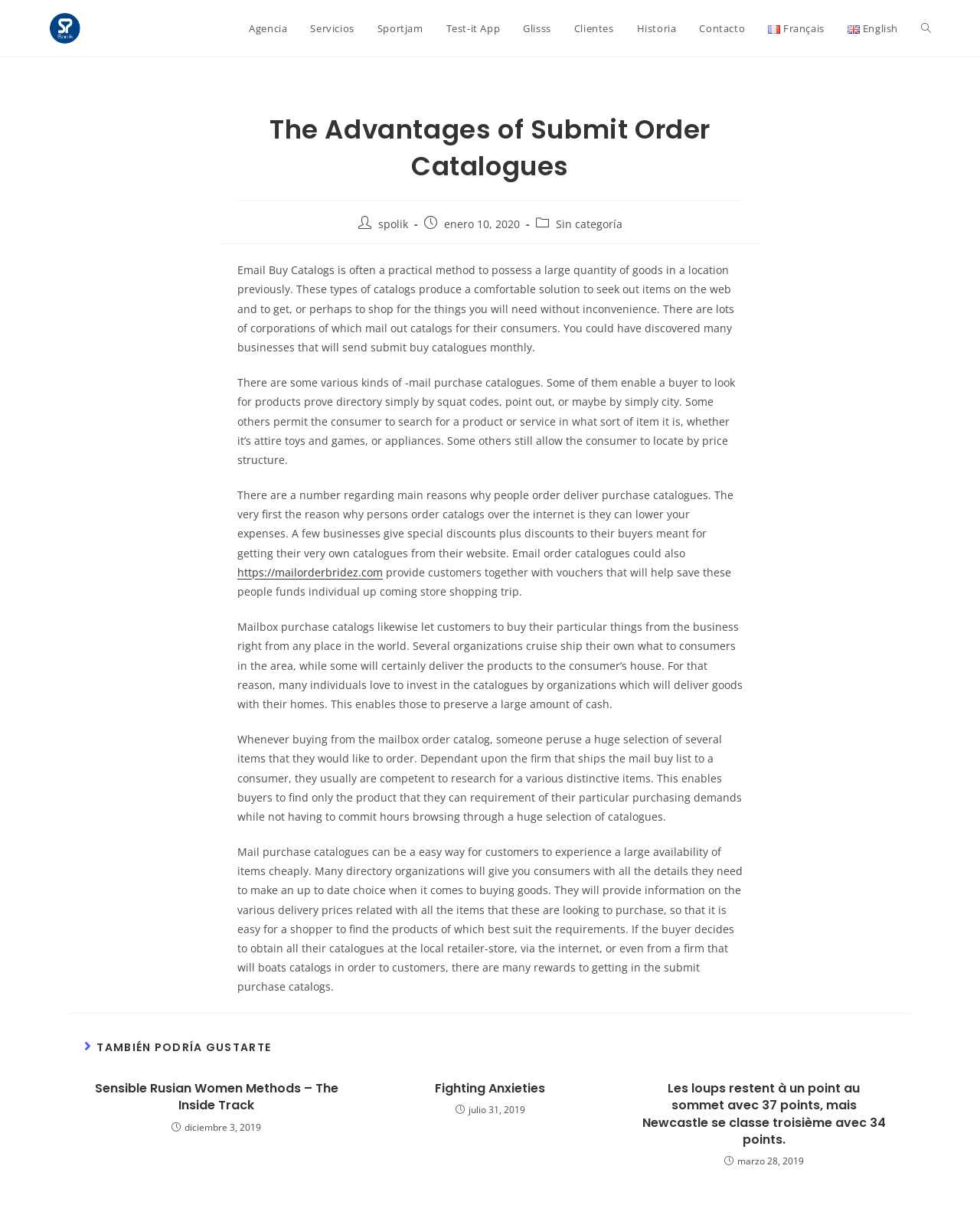How do email order catalogs help customers?
From the screenshot, supply a one-word or short-phrase answer.

Save money and time